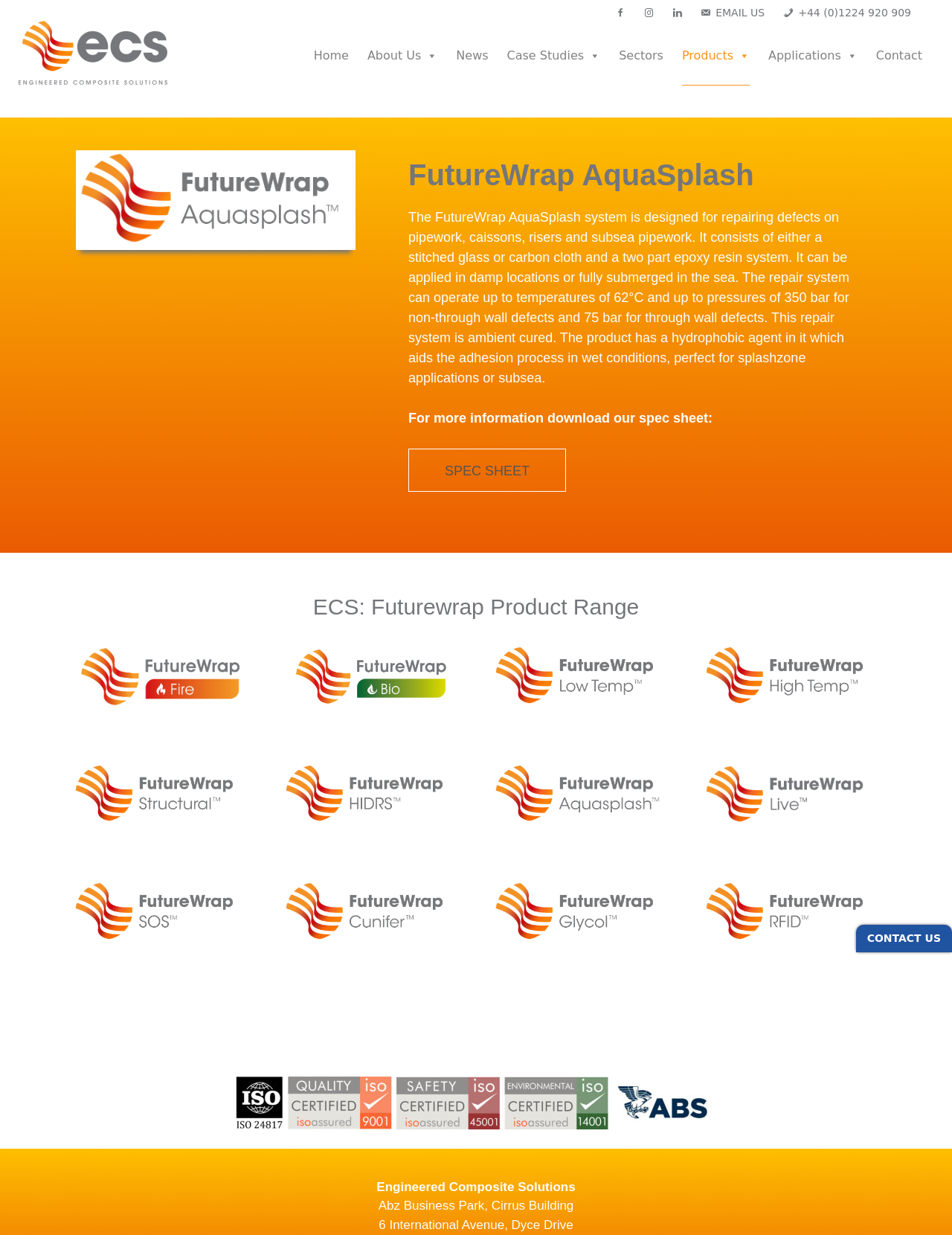Please locate the bounding box coordinates of the element's region that needs to be clicked to follow the instruction: "Click on Facebook link". The bounding box coordinates should be provided as four float numbers between 0 and 1, i.e., [left, top, right, bottom].

[0.638, 0.0, 0.665, 0.021]